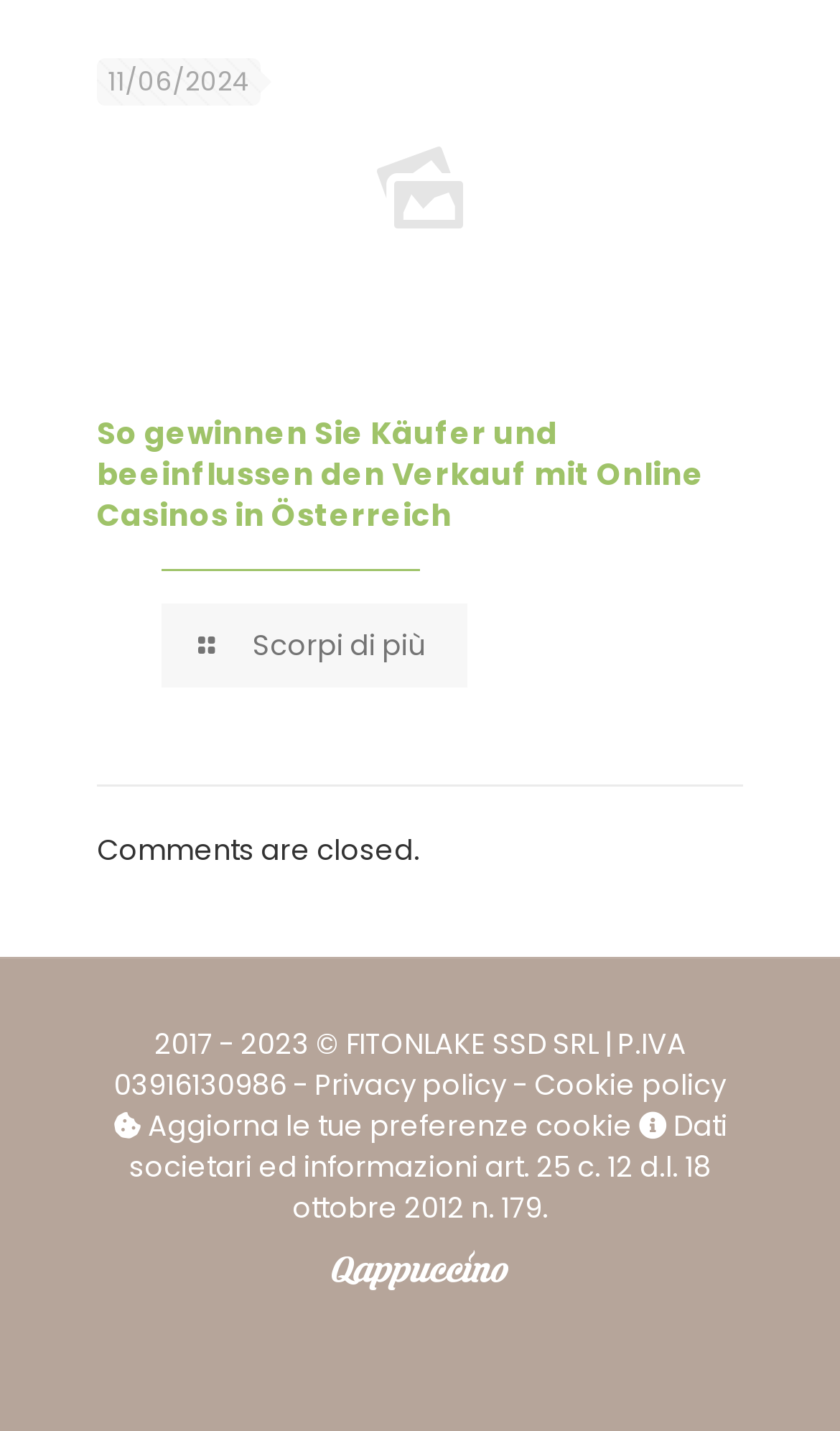What is the date displayed at the top?
Please provide a comprehensive and detailed answer to the question.

The date '11/06/2024' is displayed at the top of the webpage, which can be found in the StaticText element with bounding box coordinates [0.128, 0.044, 0.297, 0.069].